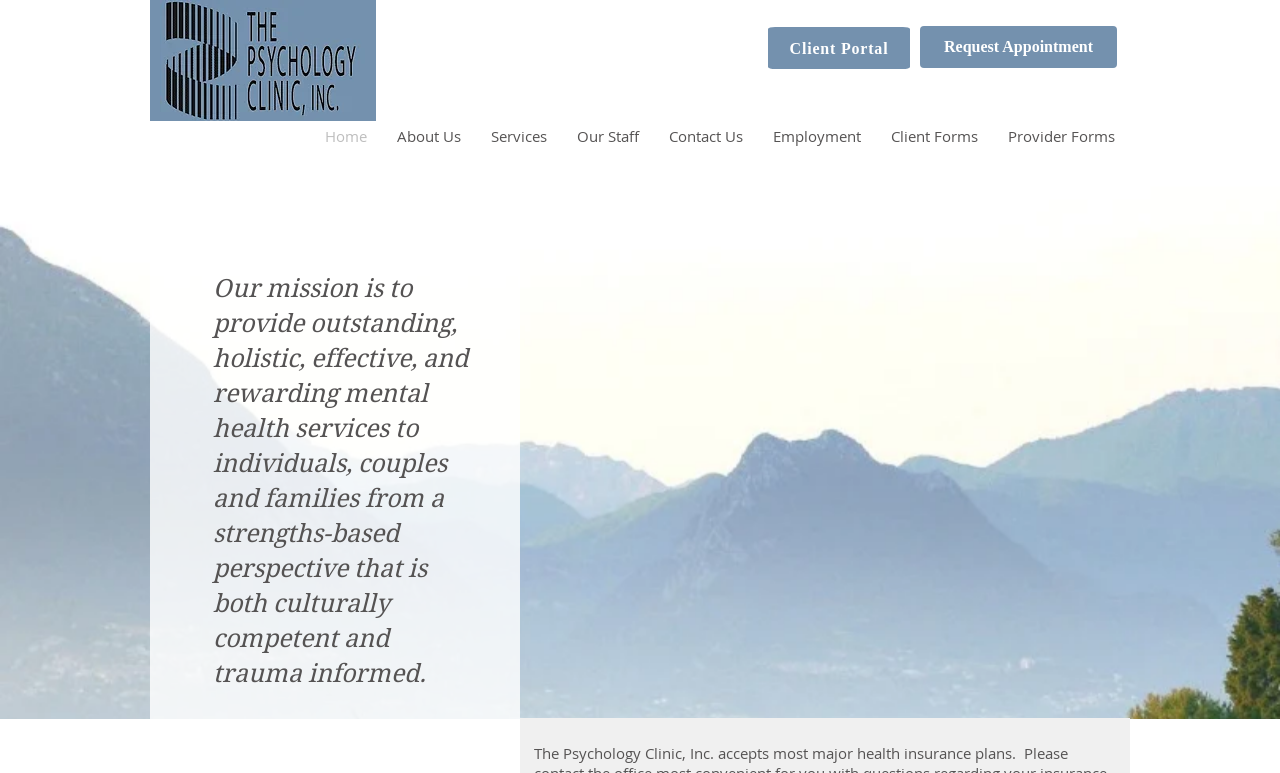Respond with a single word or phrase to the following question: What is the clinic's name?

The Psychology Clinic, Inc.